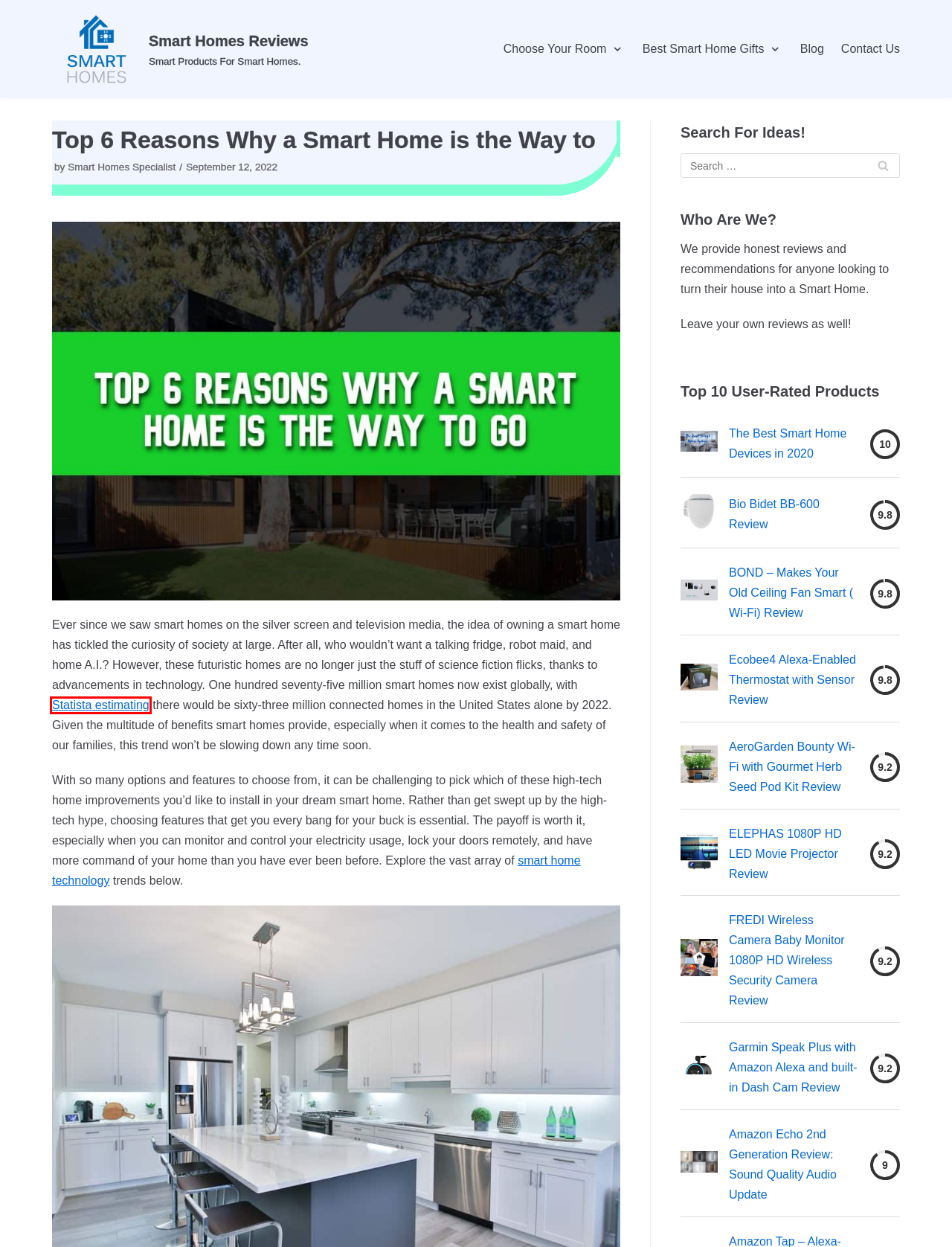You are presented with a screenshot of a webpage with a red bounding box. Select the webpage description that most closely matches the new webpage after clicking the element inside the red bounding box. The options are:
A. Smart Home - United States | Statista Market Forecast
B. Contact Us - Smart Homes Reviews
C. Official Smart Homes Blog - Smart Homes Reviews
D. ELEPHAS 1080P HD LED Movie Projector Review
E. Garmin Speak Plus with Amazon Alexa and built-in Dash Cam
F. Best Smart Home Gifts 2018
G. Amazon Echo 2nd Generation Review: Sound Quality Audio Update
H. AeroGarden Bounty Wi-Fi with Gourmet Herb Seed Pod Kit

A